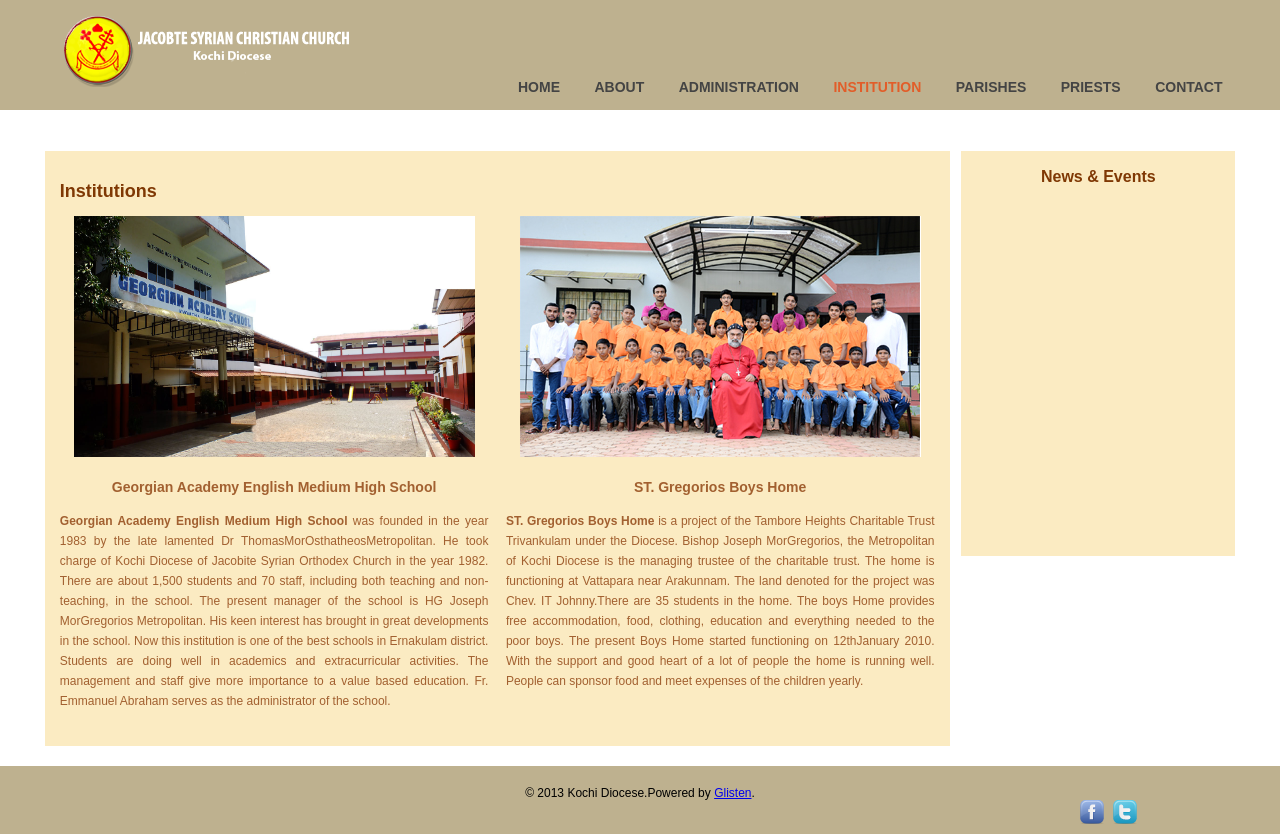Can you specify the bounding box coordinates for the region that should be clicked to fulfill this instruction: "Click on the HOME link".

[0.405, 0.094, 0.438, 0.114]